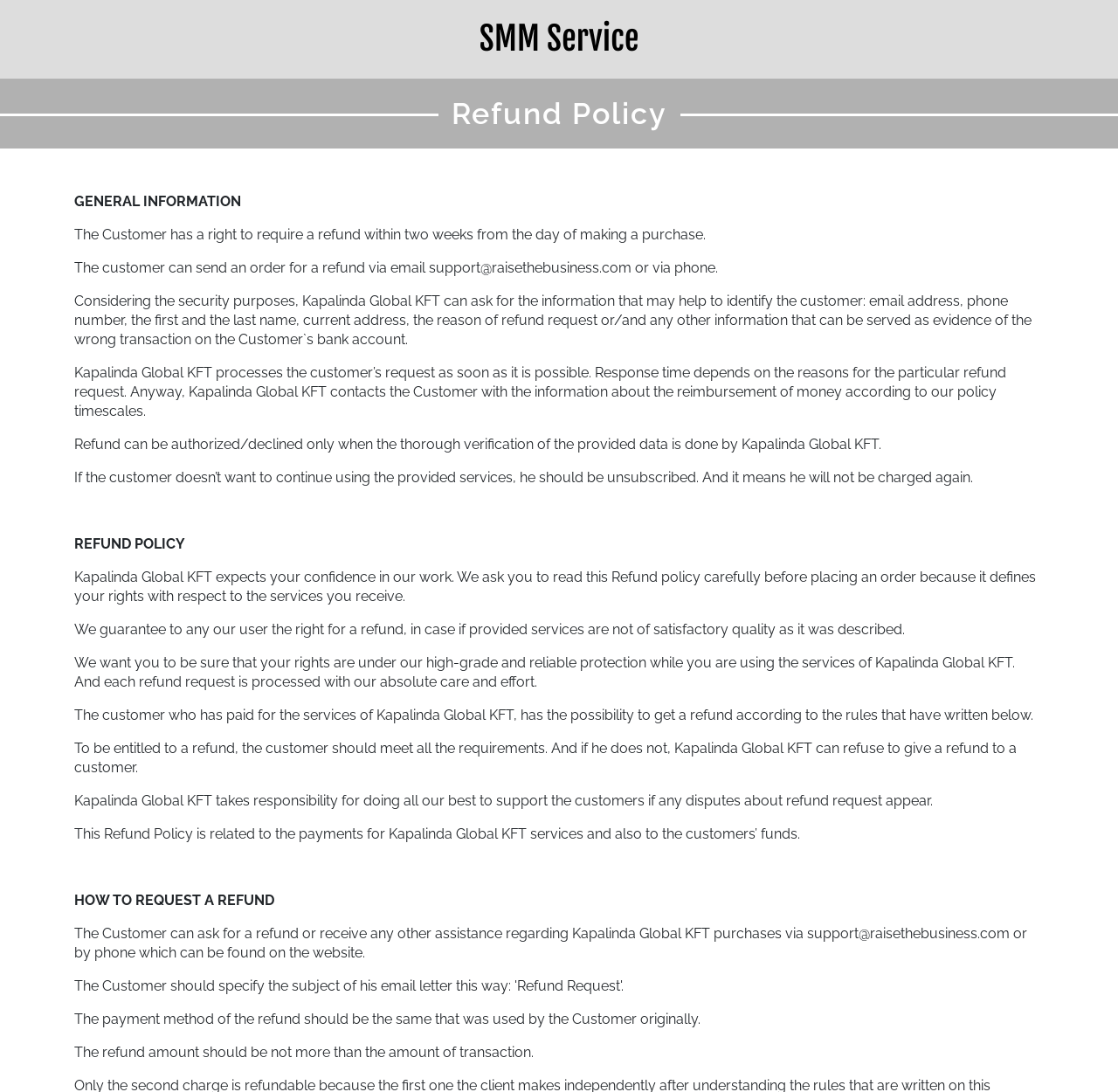Answer this question using a single word or a brief phrase:
What information may be required for a refund?

Email address, phone number, etc.